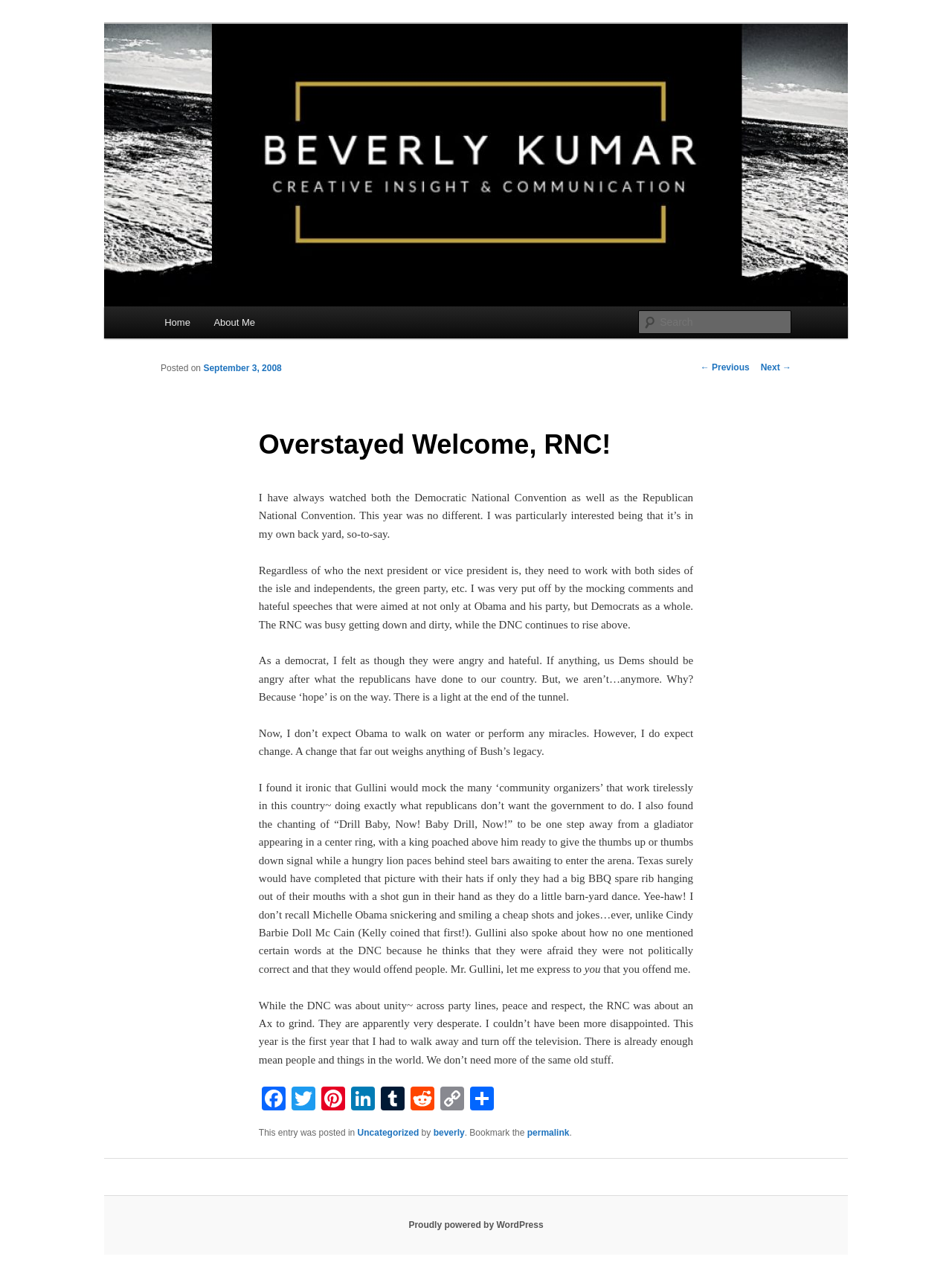Could you indicate the bounding box coordinates of the region to click in order to complete this instruction: "Share this article on Facebook".

[0.272, 0.851, 0.303, 0.873]